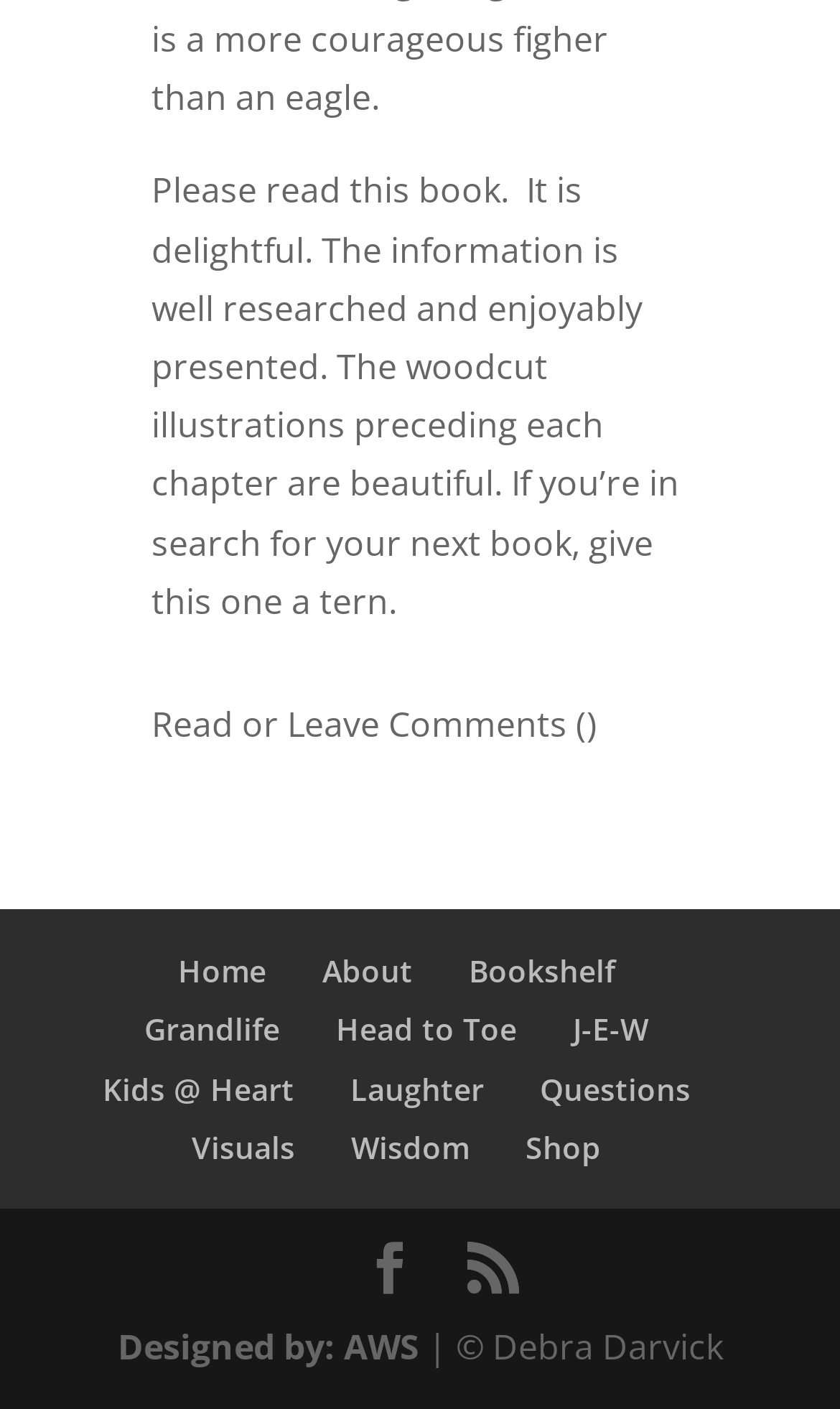Please mark the clickable region by giving the bounding box coordinates needed to complete this instruction: "Read comments".

[0.18, 0.497, 0.711, 0.53]